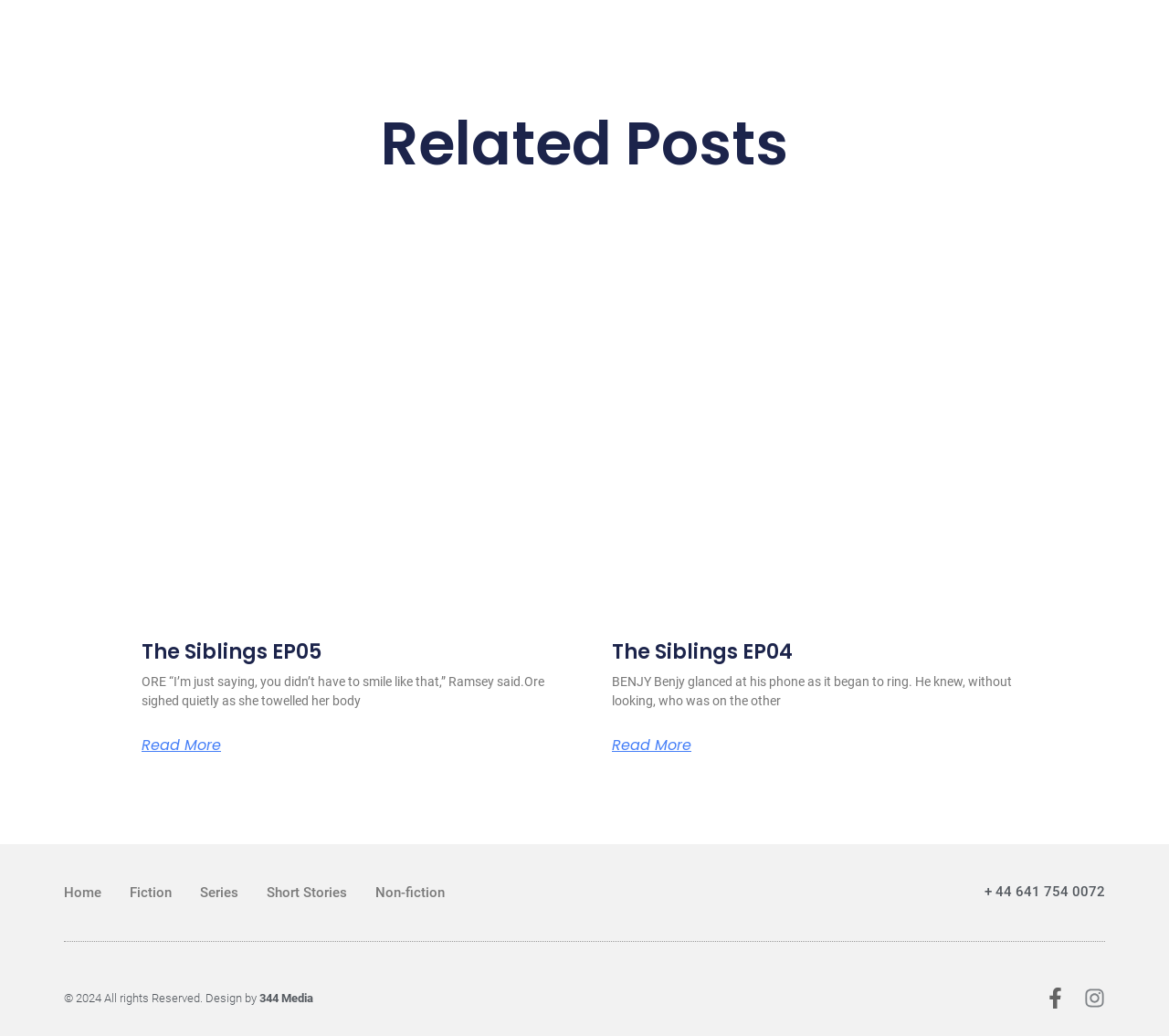Please determine the bounding box coordinates of the area that needs to be clicked to complete this task: 'View Fiction'. The coordinates must be four float numbers between 0 and 1, formatted as [left, top, right, bottom].

[0.111, 0.841, 0.147, 0.882]